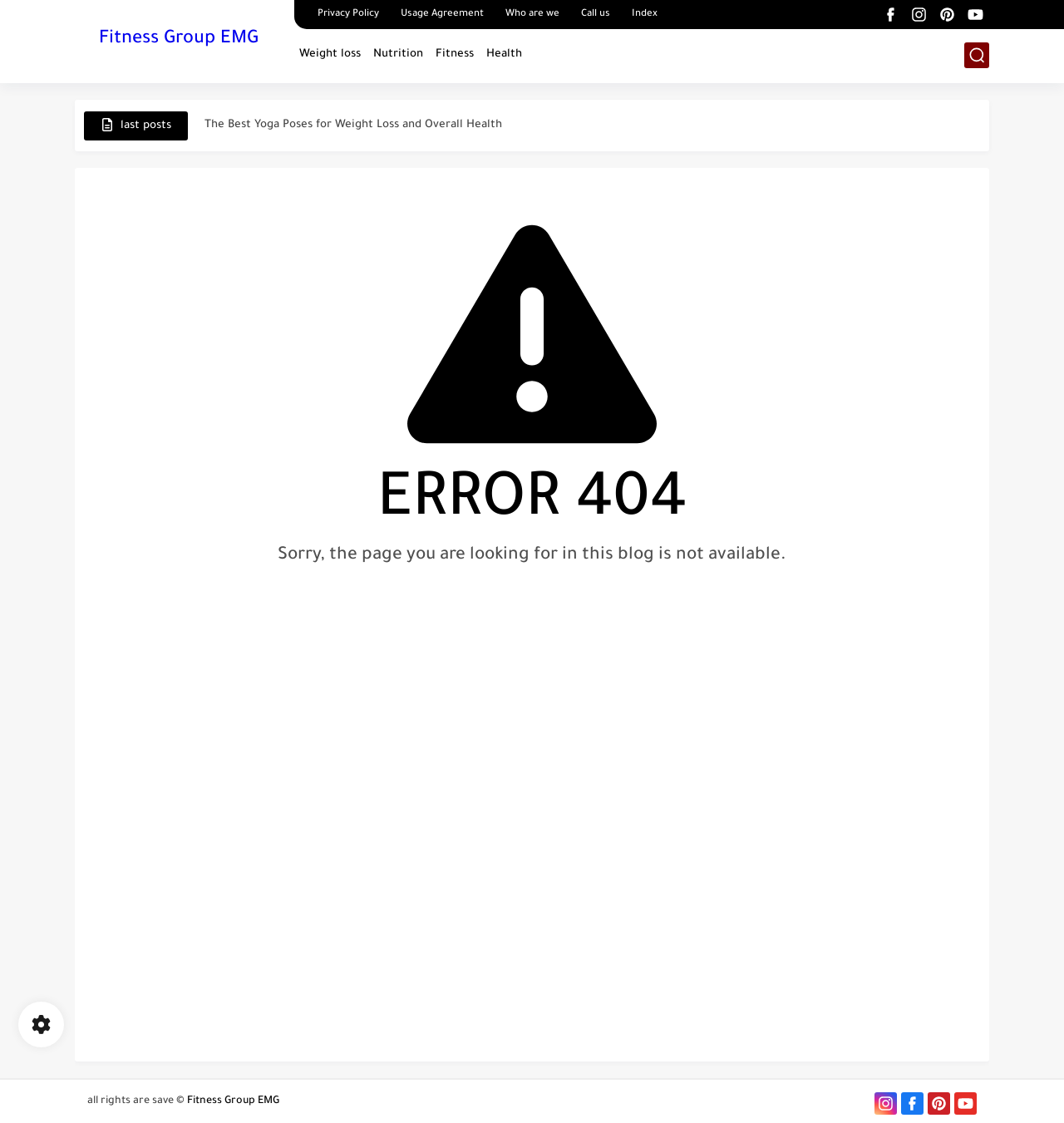Analyze the image and answer the question with as much detail as possible: 
How many navigation links are at the top?

I examined the top navigation bar and found 5 links: 'Weight loss', 'Nutrition', 'Fitness', 'Health', and 'Index'.